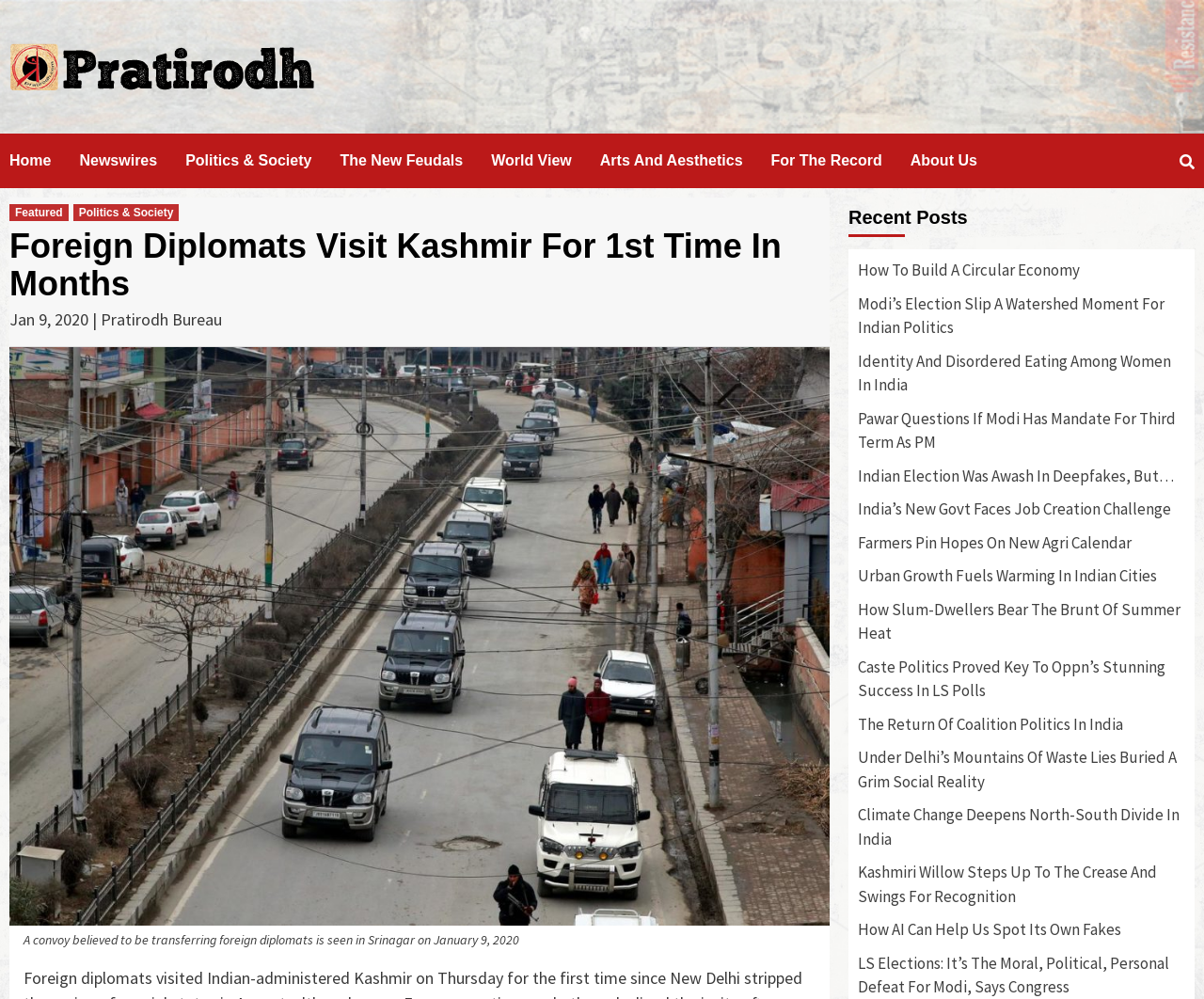Find and indicate the bounding box coordinates of the region you should select to follow the given instruction: "Read the latest news on 'Politics & Society'".

[0.154, 0.134, 0.282, 0.188]